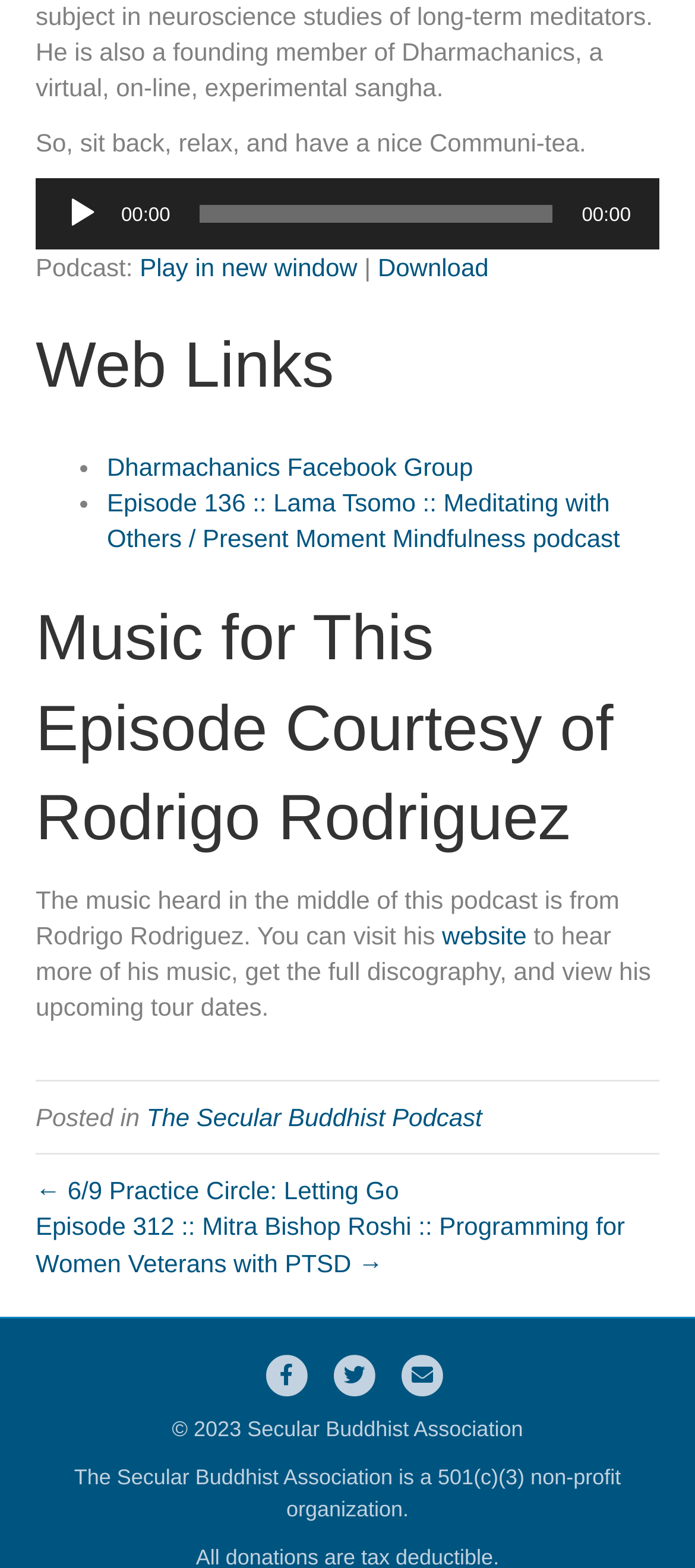Please determine the bounding box coordinates of the element to click in order to execute the following instruction: "Go to the Secular Buddhist Podcast". The coordinates should be four float numbers between 0 and 1, specified as [left, top, right, bottom].

[0.211, 0.703, 0.694, 0.721]